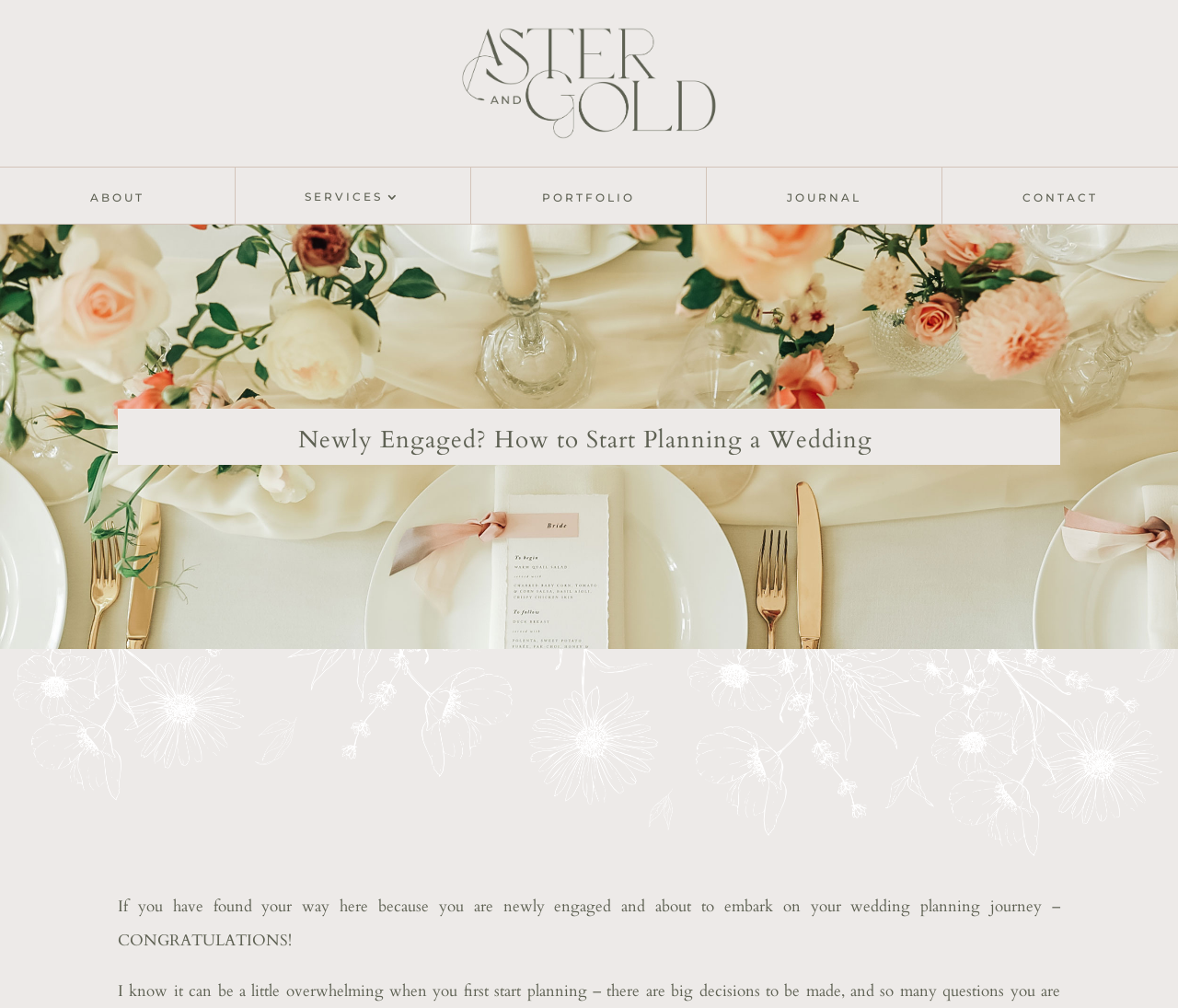What is the tone of the website?
Using the information from the image, give a concise answer in one word or a short phrase.

Celebratory